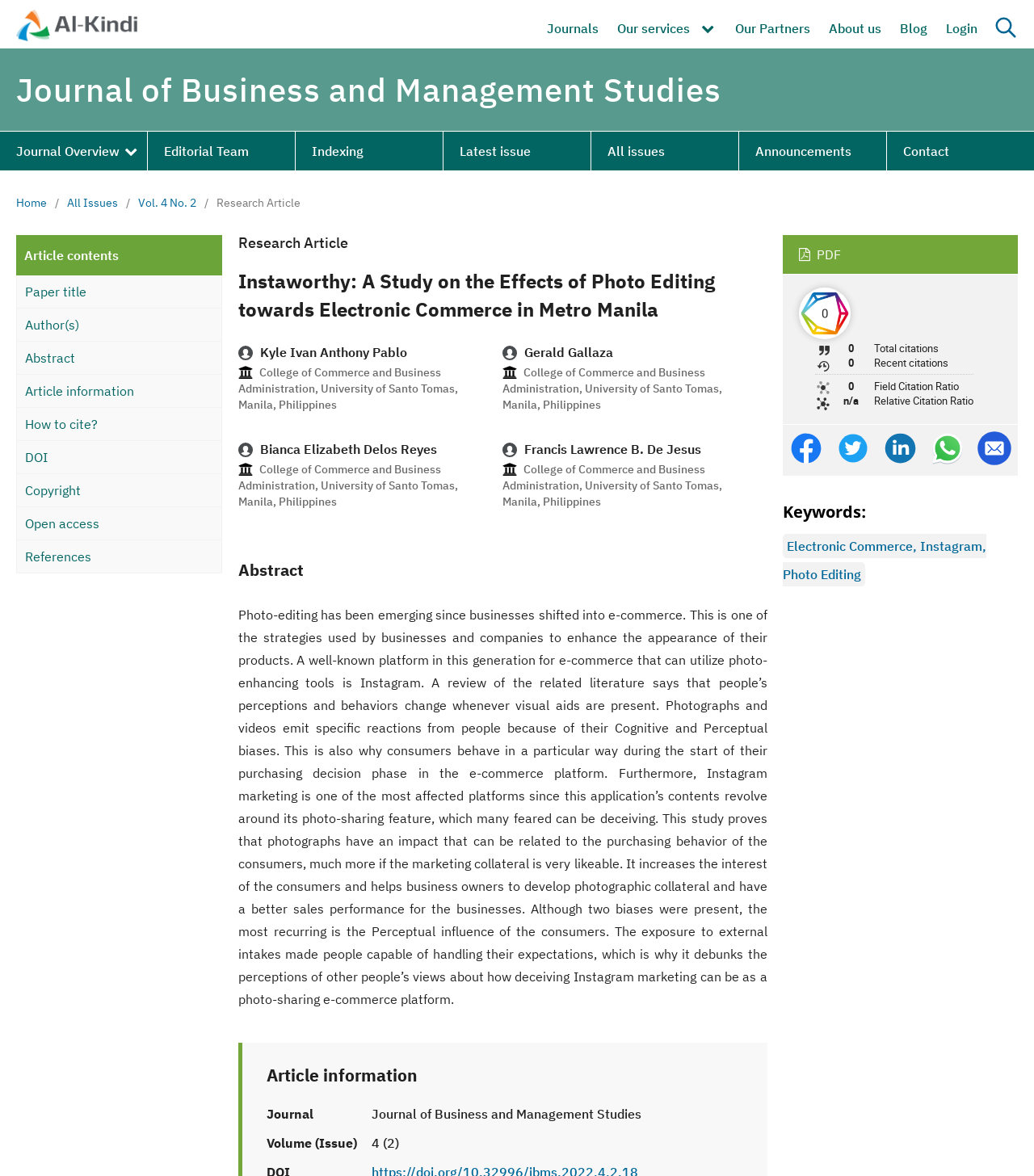Is the article available in PDF format?
Analyze the image and provide a thorough answer to the question.

I found that the article is available in PDF format by looking at the link element with the text ' PDF' which is located at the top of the webpage.